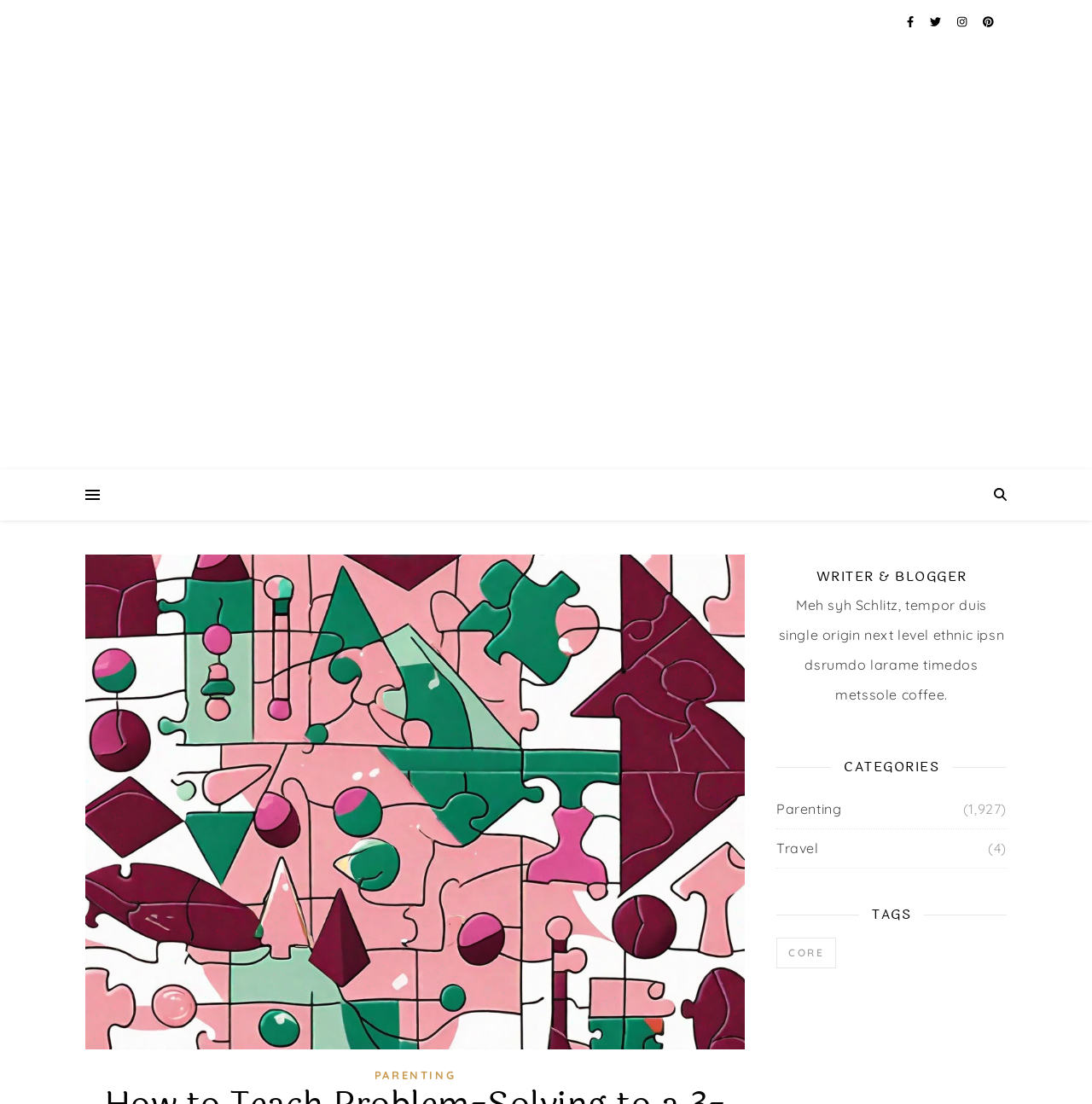Given the webpage screenshot, identify the bounding box of the UI element that matches this description: "Healthy Parenting Habits".

[0.077, 0.131, 0.923, 0.224]